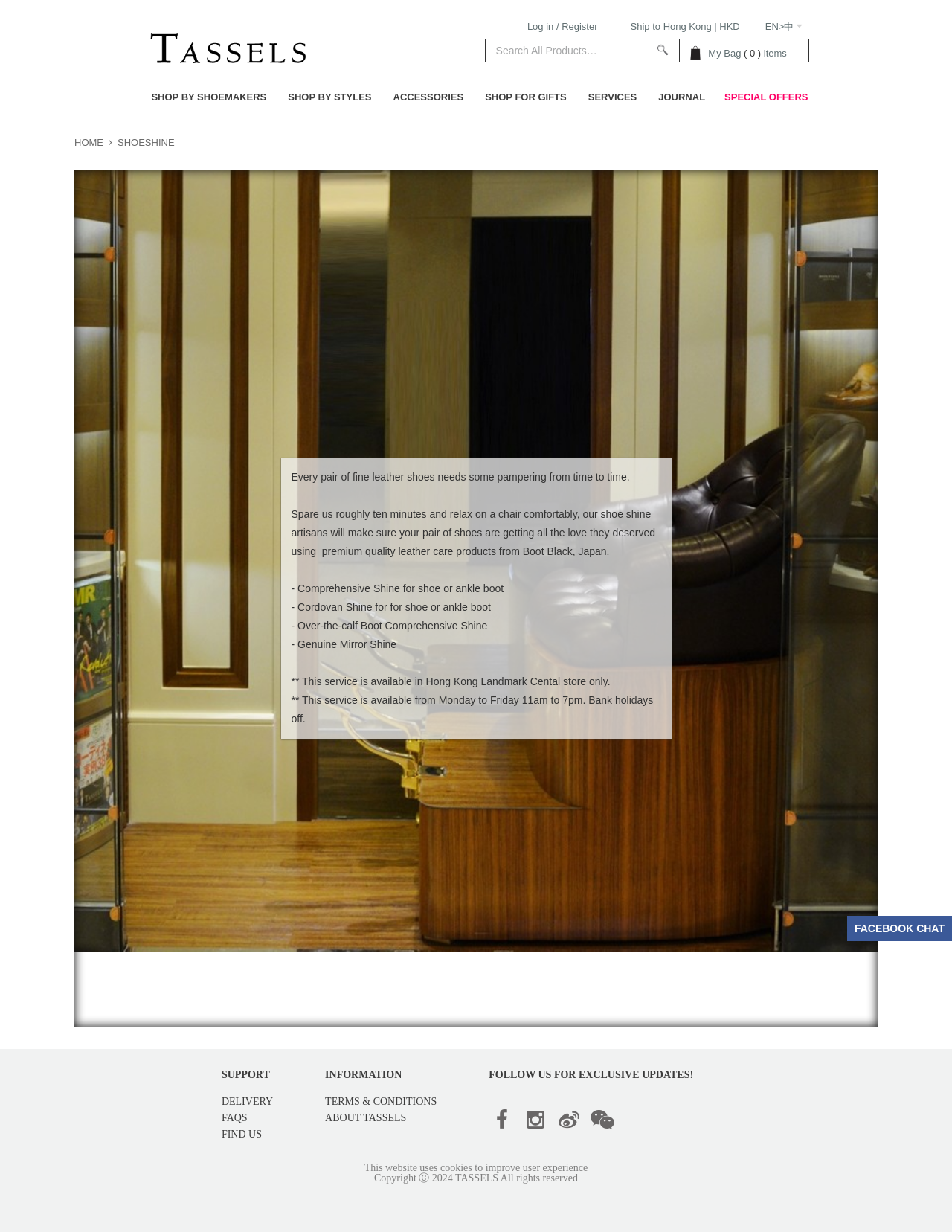Kindly determine the bounding box coordinates for the area that needs to be clicked to execute this instruction: "Chat with us on Facebook".

[0.898, 0.749, 0.992, 0.758]